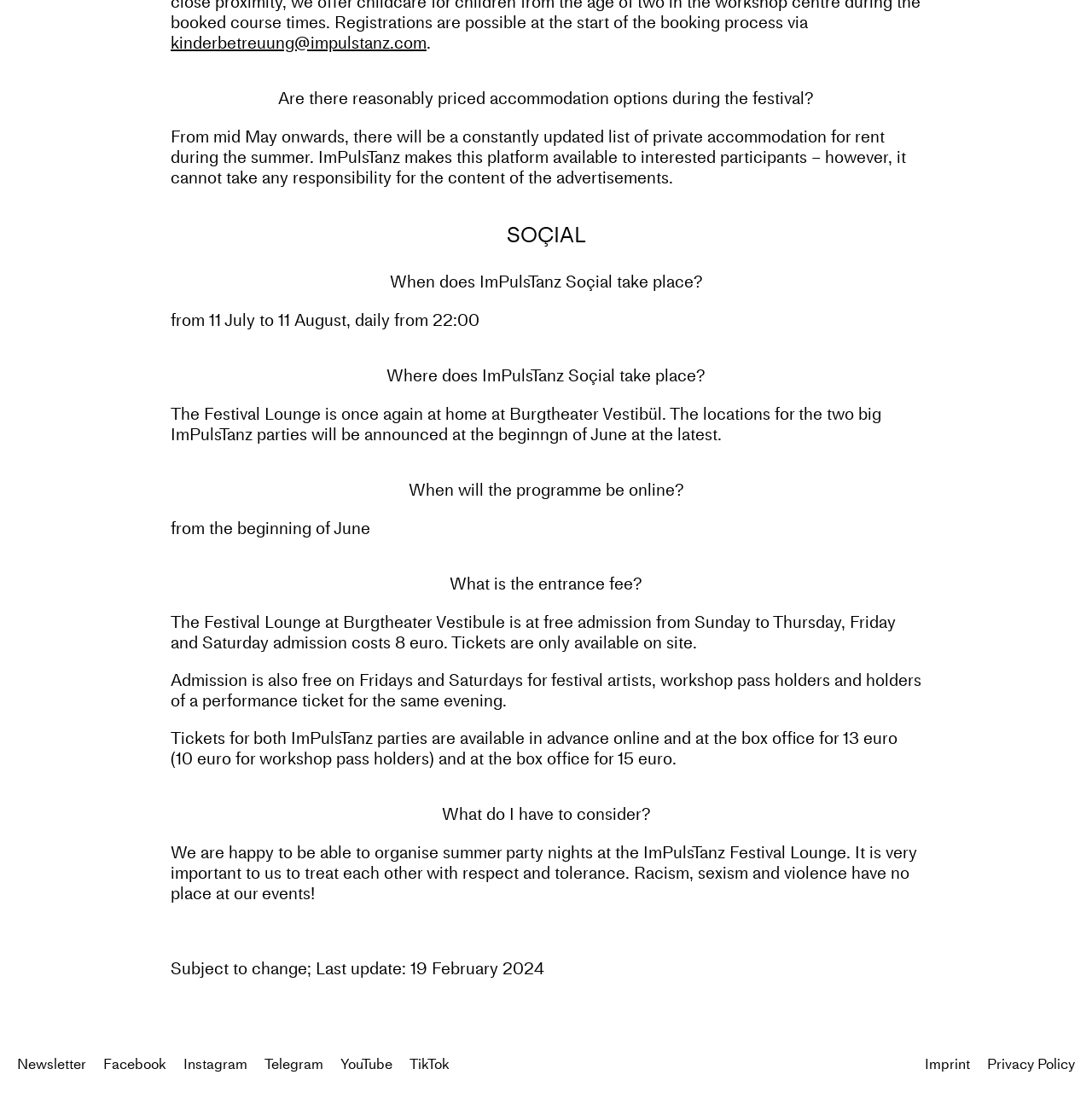Please give a succinct answer to the question in one word or phrase:
Where is the Festival Lounge located?

Burgtheater Vestibül